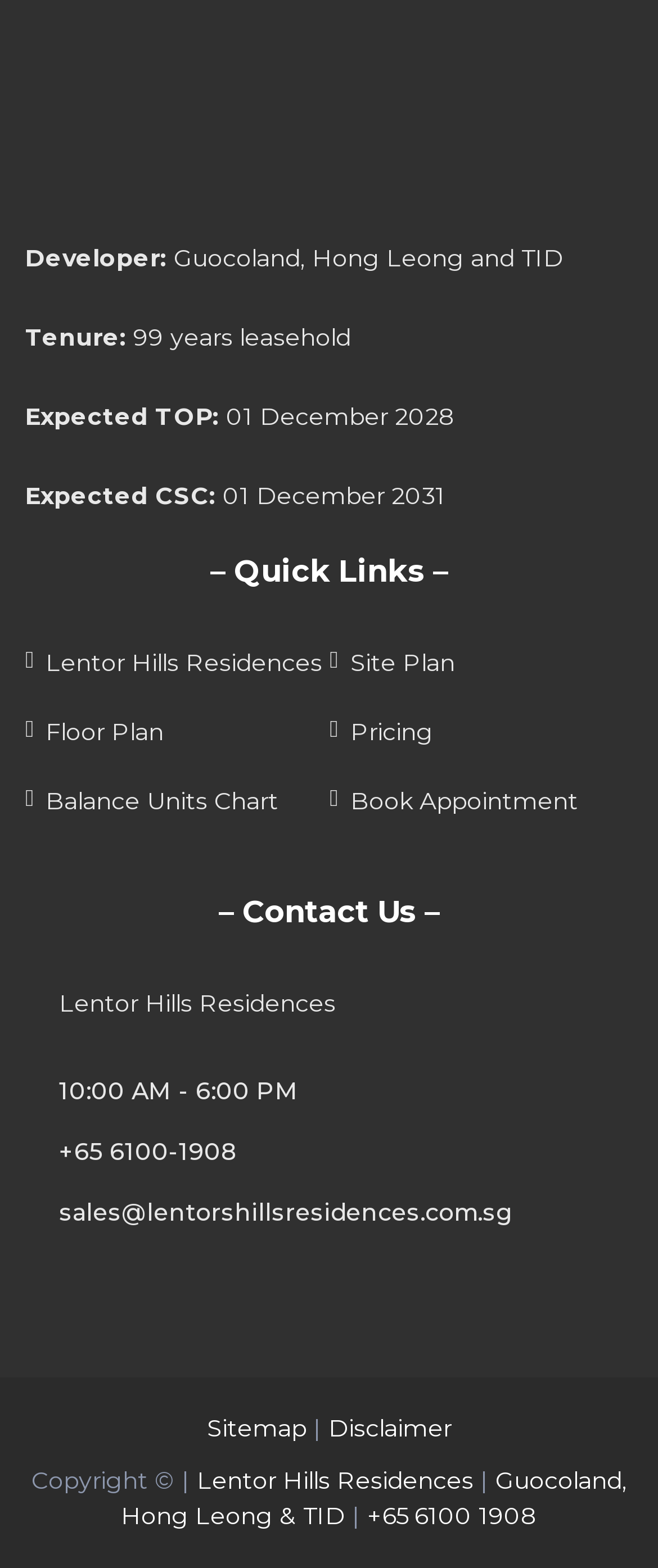Please mark the bounding box coordinates of the area that should be clicked to carry out the instruction: "Book an appointment".

[0.501, 0.489, 0.953, 0.533]